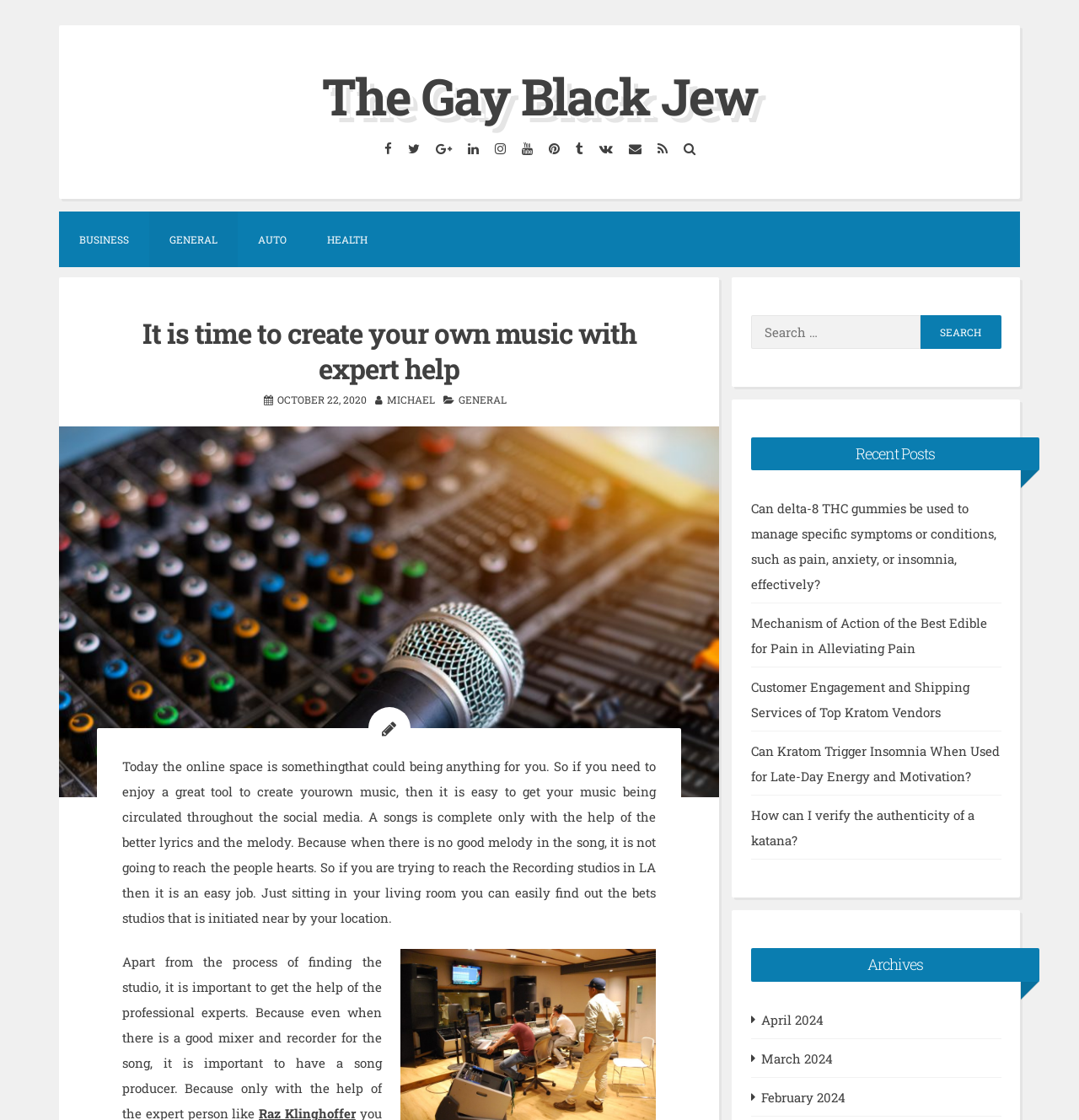Describe every aspect of the webpage comprehensively.

This webpage is about creating one's own music with expert help. At the top left, there is a "Skip to content" link. Next to it, there is a link to the website's title, "The Gay Black Jew". On the top right, there are several social media links, including Facebook, Twitter, Google Plus, and more.

Below the title, there are several navigation links, including "BUSINESS", "GENERAL", "AUTO", and "HEALTH". Underneath these links, there is a header section with a heading that reads "It is time to create your own music with expert help". Below the heading, there is a time stamp that reads "OCTOBER 22, 2020", followed by two links, "MICHAEL" and "GENERAL".

The main content of the webpage is a paragraph of text that discusses the importance of melody and lyrics in creating a complete song. It also mentions the ease of finding recording studios in LA using online tools.

On the right side of the webpage, there is a search box with a "Search" button. Below the search box, there is a section titled "Recent Posts" that lists several article links, including "Can delta-8 THC gummies be used to manage specific symptoms or conditions, such as pain, anxiety, or insomnia, effectively?" and "How can I verify the authenticity of a katana?". Further down, there is an "Archives" section that lists links to past months, including April 2024, March 2024, and February 2024.